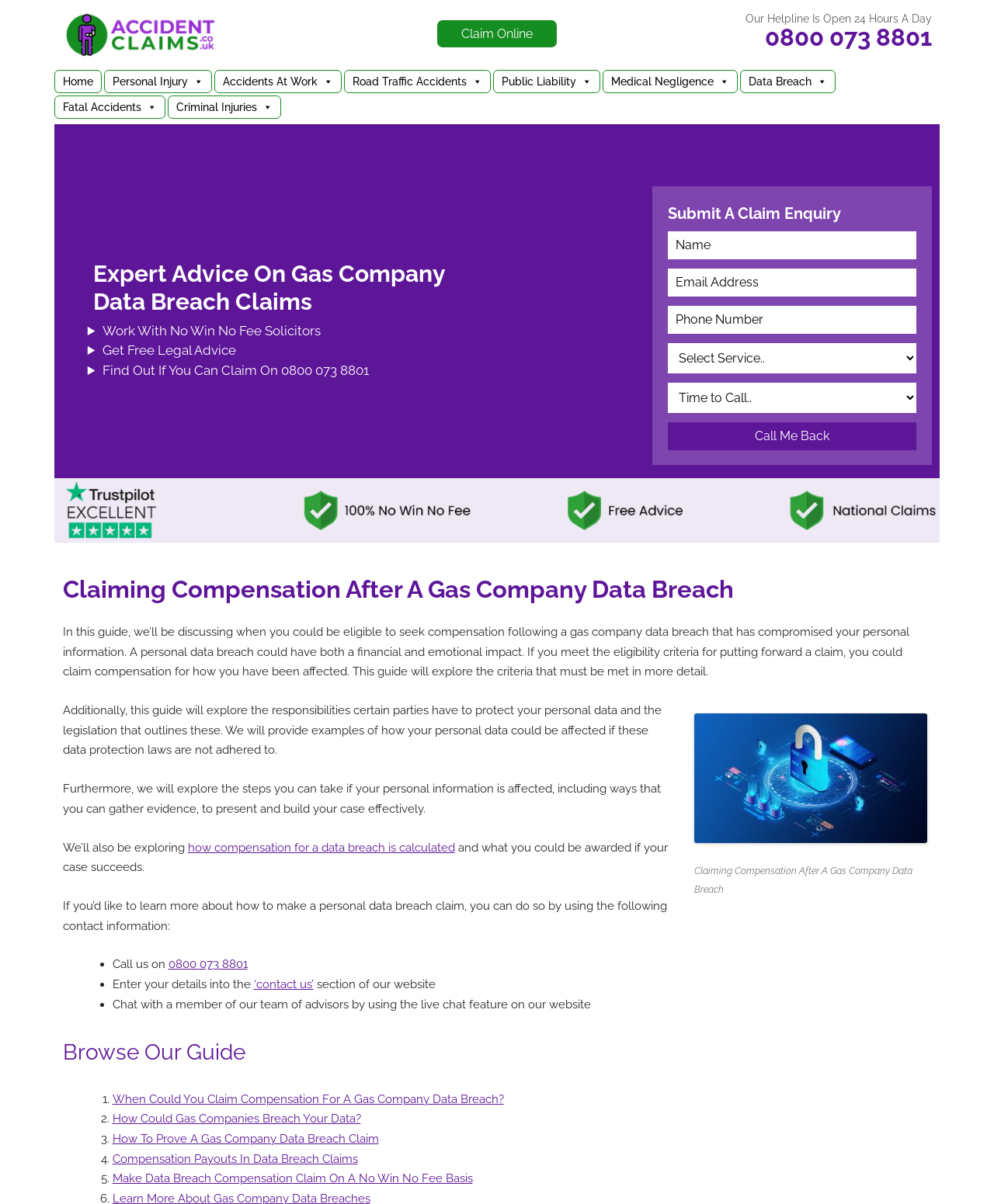Locate the bounding box coordinates of the element that should be clicked to execute the following instruction: "Get free legal advice".

[0.103, 0.284, 0.238, 0.297]